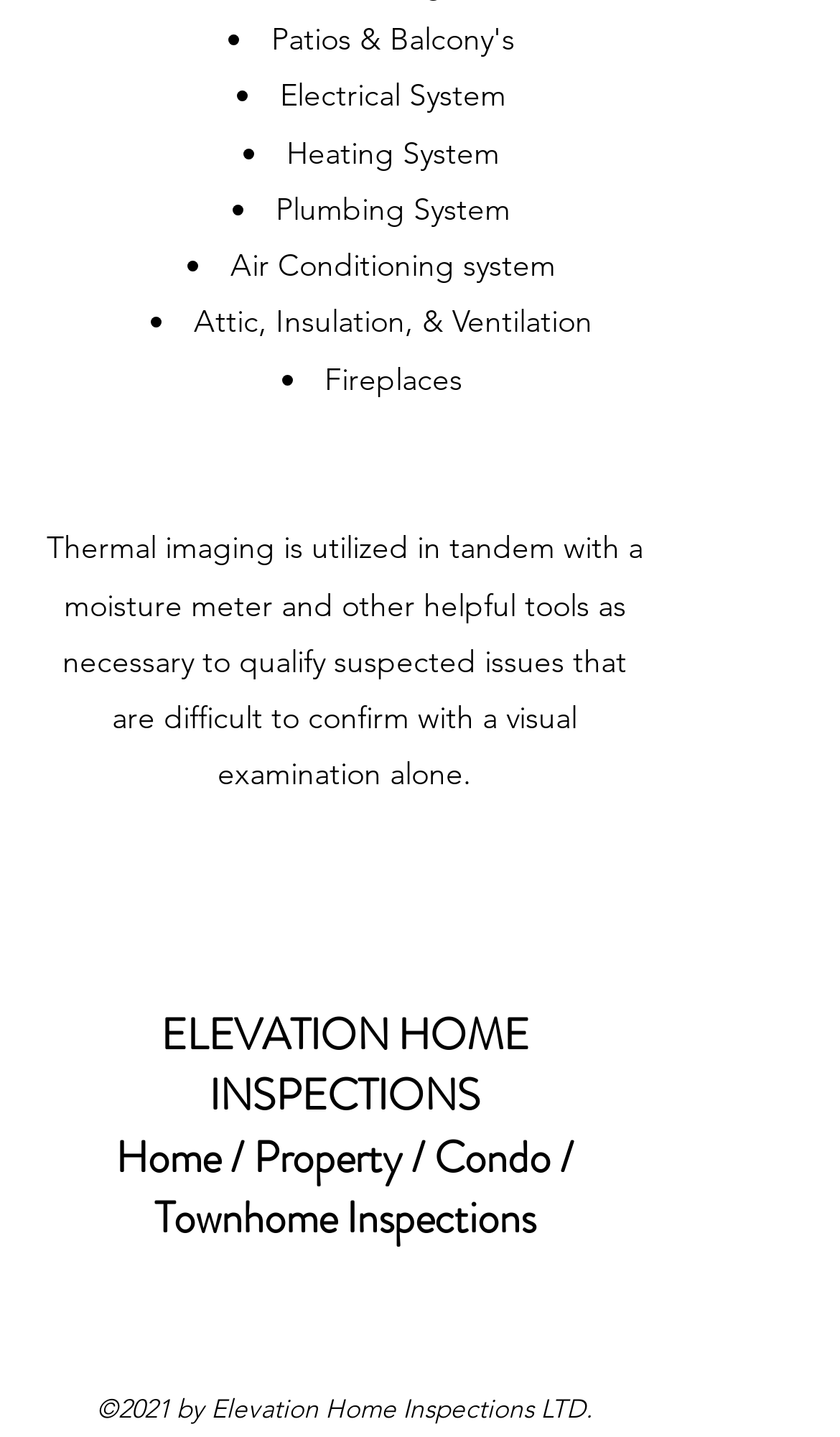Provide the bounding box coordinates of the HTML element this sentence describes: "aria-label="Facebook"". The bounding box coordinates consist of four float numbers between 0 and 1, i.e., [left, top, right, bottom].

[0.308, 0.903, 0.359, 0.933]